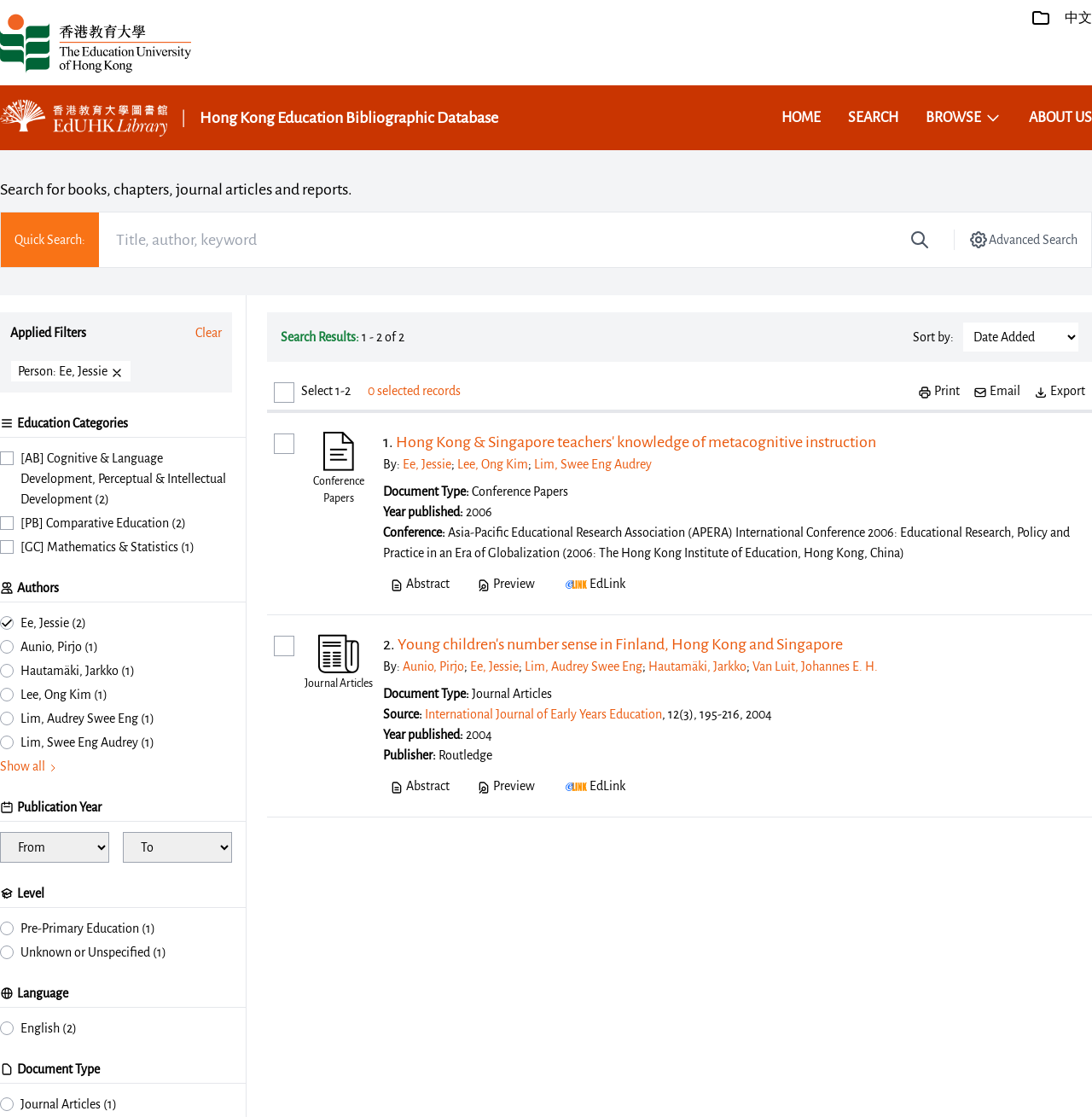Generate a comprehensive description of the contents of the webpage.

The webpage is the Hong Kong Education Bibliographic Database, an online annotated bibliography covering research works on Hong Kong education. At the top, there is a logo of EdUHK and a link to the EdUHK Library. On the right side, there are links to switch the language to Chinese and a search bar with a quick search option. Below the search bar, there are links to navigate to different sections of the website, including HOME, SEARCH, BROWSE, and ABOUT US.

The main content of the webpage is a search result page. There is a heading that says "Search for books, chapters, journal articles and reports." Below the heading, there is a quick search field with a button to submit the search query. On the right side of the search field, there is an advanced search link.

The search result is displayed below the search field. There are filters on the left side, including Applied Filters, Education Categories, Authors, Publication Year, Level, Language, and Document Type. Each filter has checkboxes or radio buttons to select specific options. There is also a "Show all" button at the bottom of the filters.

The search result is displayed in a list format, with each item having a title, authors, and document type. The first item is "Hong Kong & Singapore teachers' knowledge of metacognitive instruction" by Ee, Jessie, Lee, Ong Kim, and Lim, Swee Eng Audrey. Below the title, there is information about the document type and year published.

At the top of the search result list, there are options to sort the result by different criteria. There are also buttons to print, email, or export the selected records.